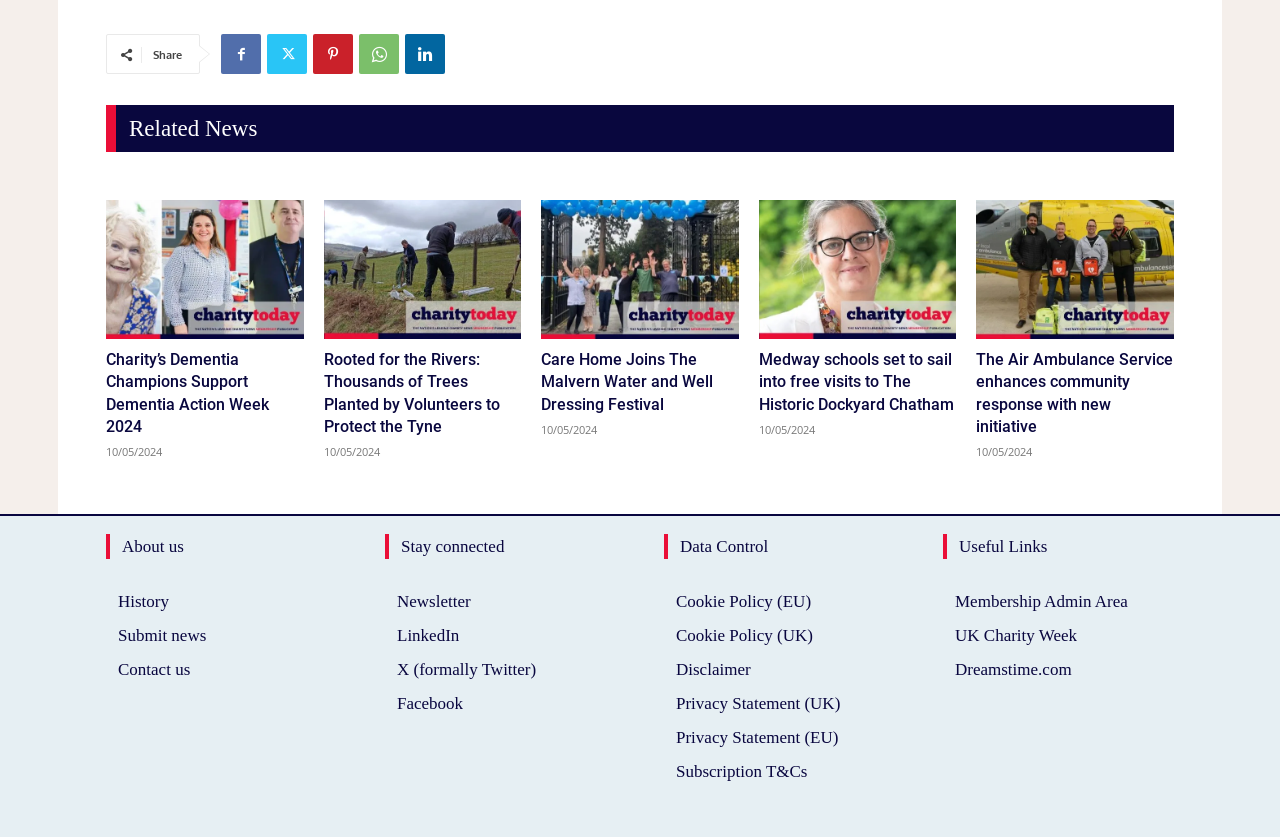How many news articles are displayed?
Answer the question with a detailed explanation, including all necessary information.

I counted the number of news article headings on the webpage, which are 'Charity’s Dementia Champions Support Dementia Action Week 2024', 'Rooted for the Rivers: Thousands of Trees Planted by Volunteers to Protect the Tyne', 'Care Home Joins The Malvern Water and Well Dressing Festival', 'Medway schools set to sail into free visits to The Historic Dockyard Chatham', and 'The Air Ambulance Service enhances community response with new initiative'. There are 5 news articles in total.